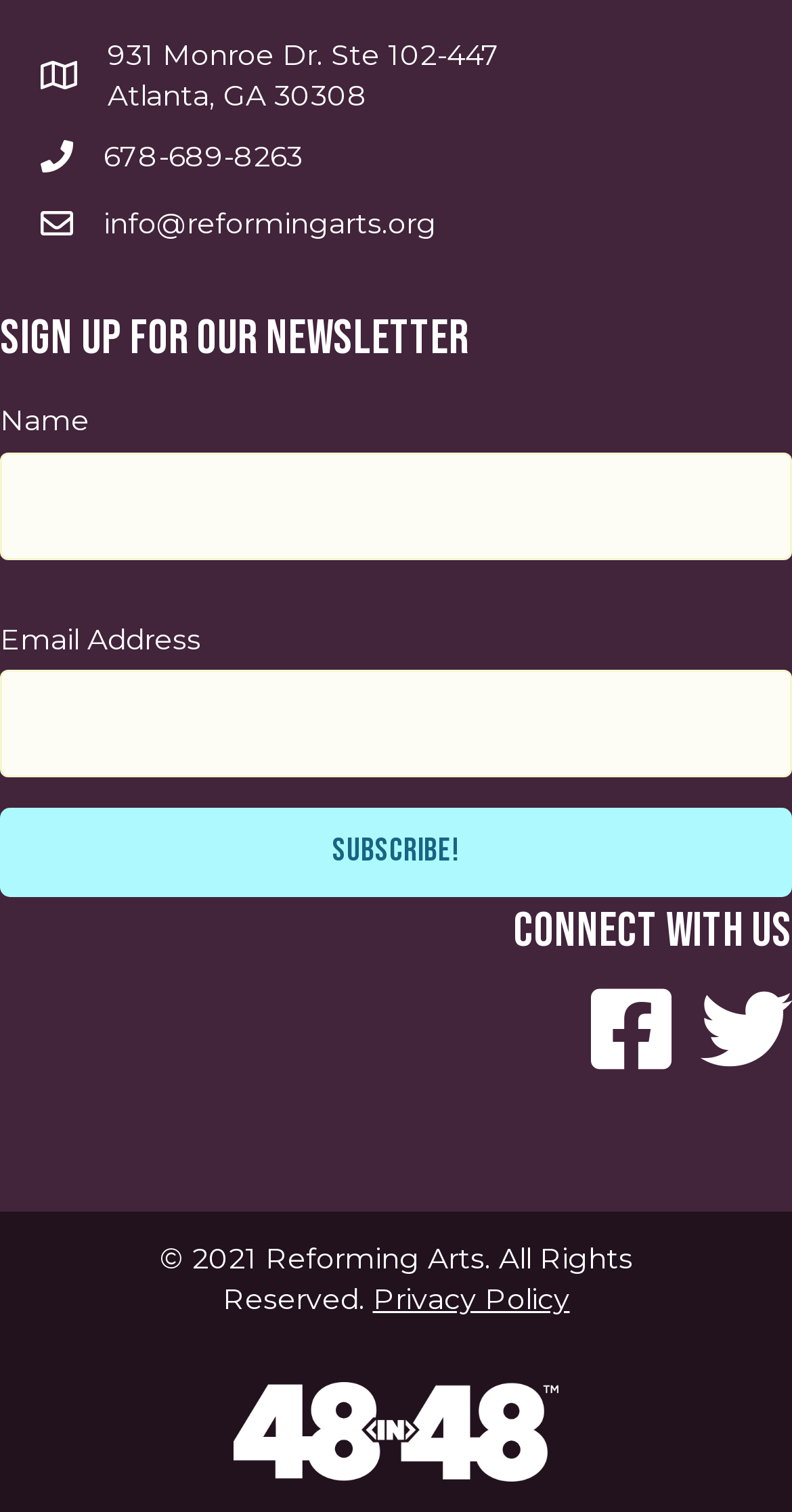What is the link at the bottom of the page? From the image, respond with a single word or brief phrase.

Privacy Policy